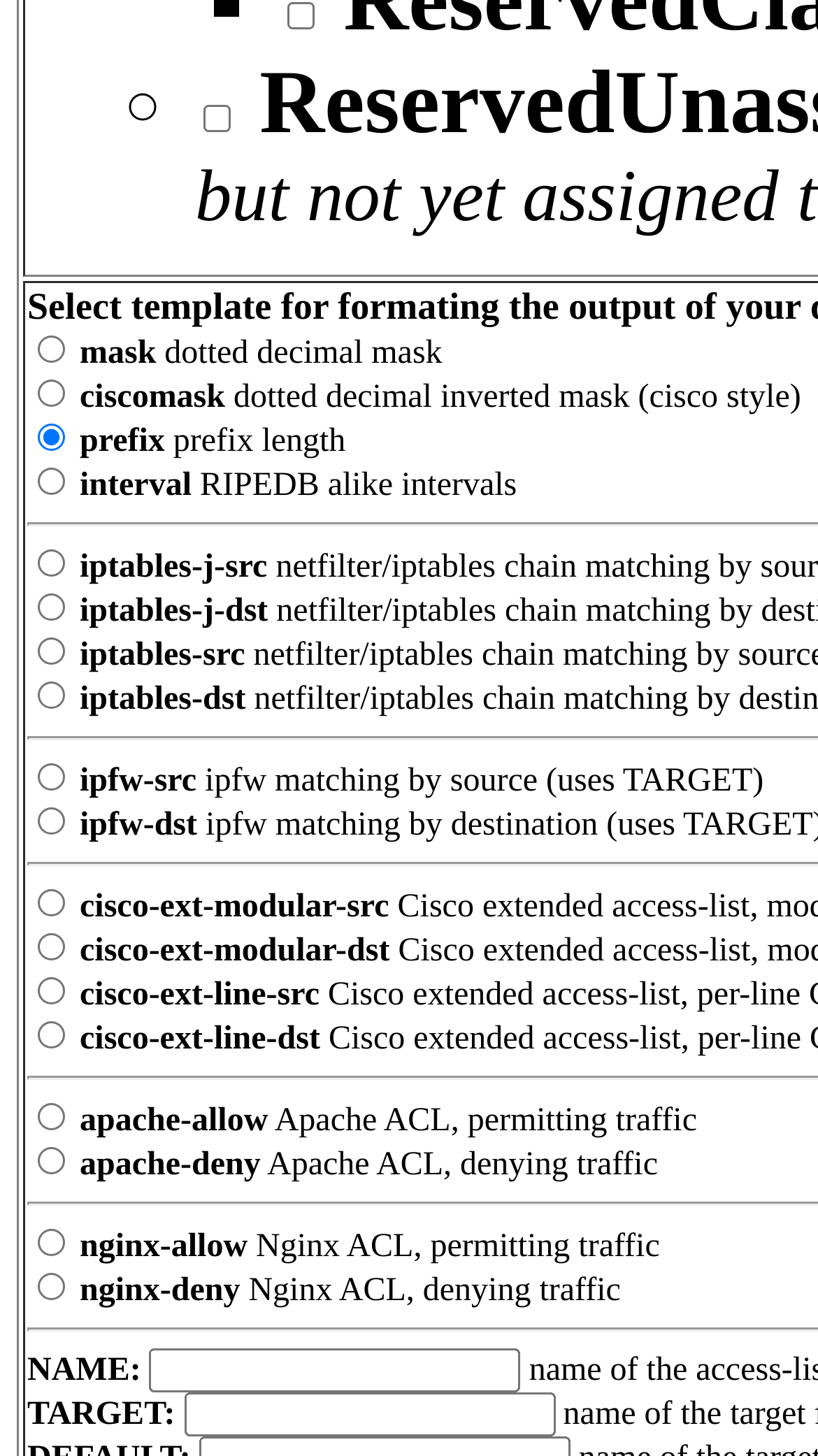What is the purpose of the textbox with ID 315? From the image, respond with a single word or brief phrase.

Enter name